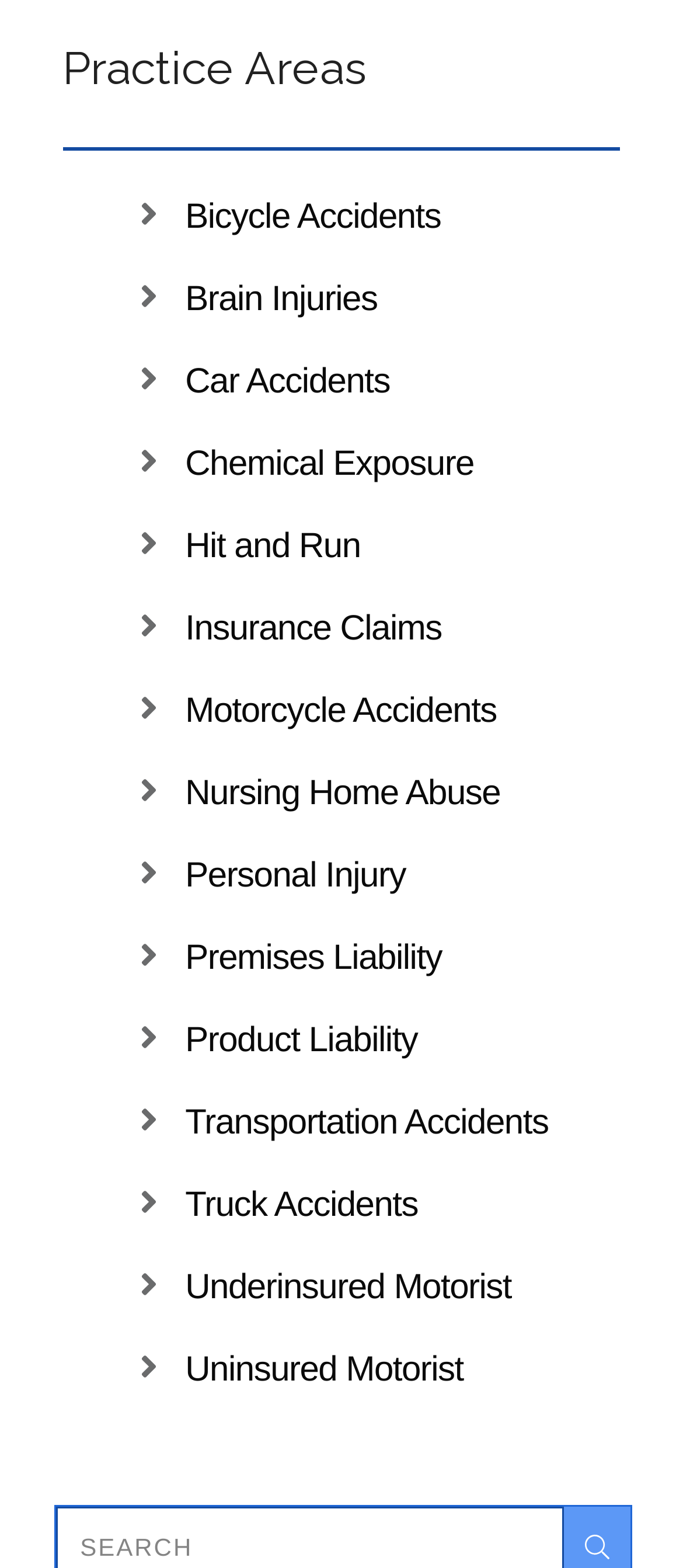Please identify the bounding box coordinates of the region to click in order to complete the task: "Read about Truck Accidents". The coordinates must be four float numbers between 0 and 1, specified as [left, top, right, bottom].

[0.271, 0.749, 0.612, 0.788]